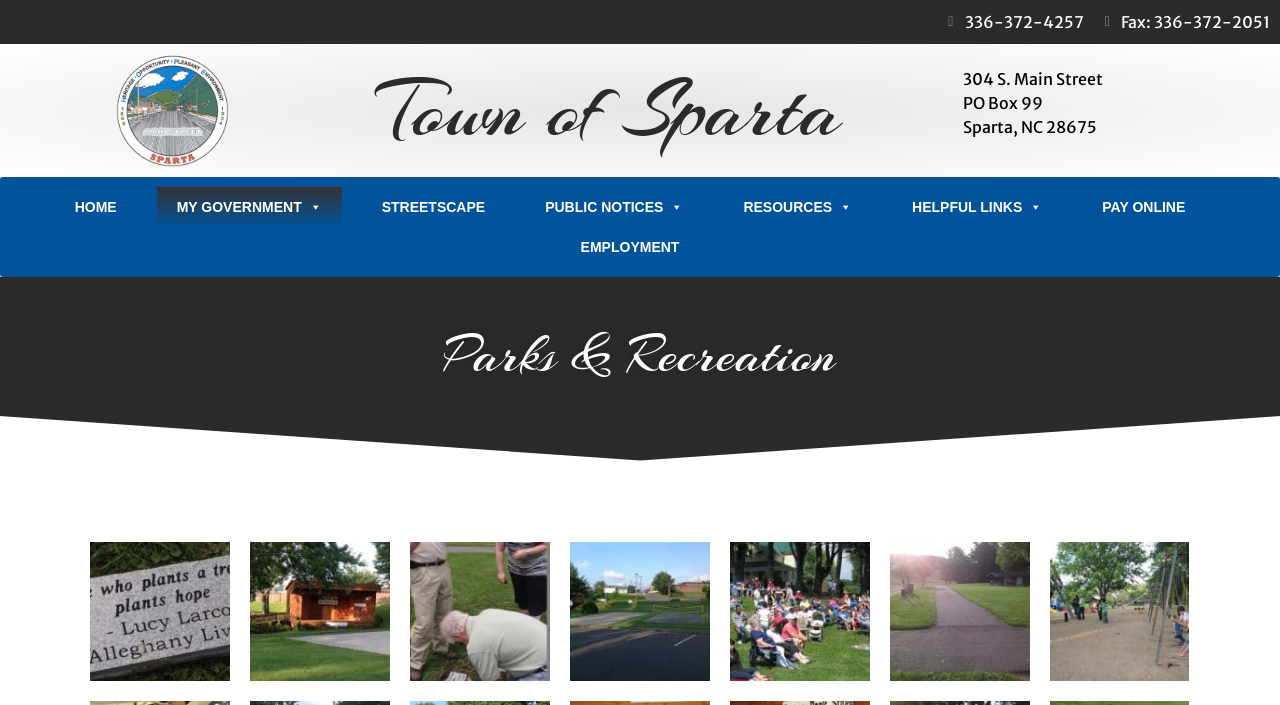Determine the bounding box coordinates of the element's region needed to click to follow the instruction: "Call the phone number". Provide these coordinates as four float numbers between 0 and 1, formatted as [left, top, right, bottom].

[0.736, 0.014, 0.846, 0.048]